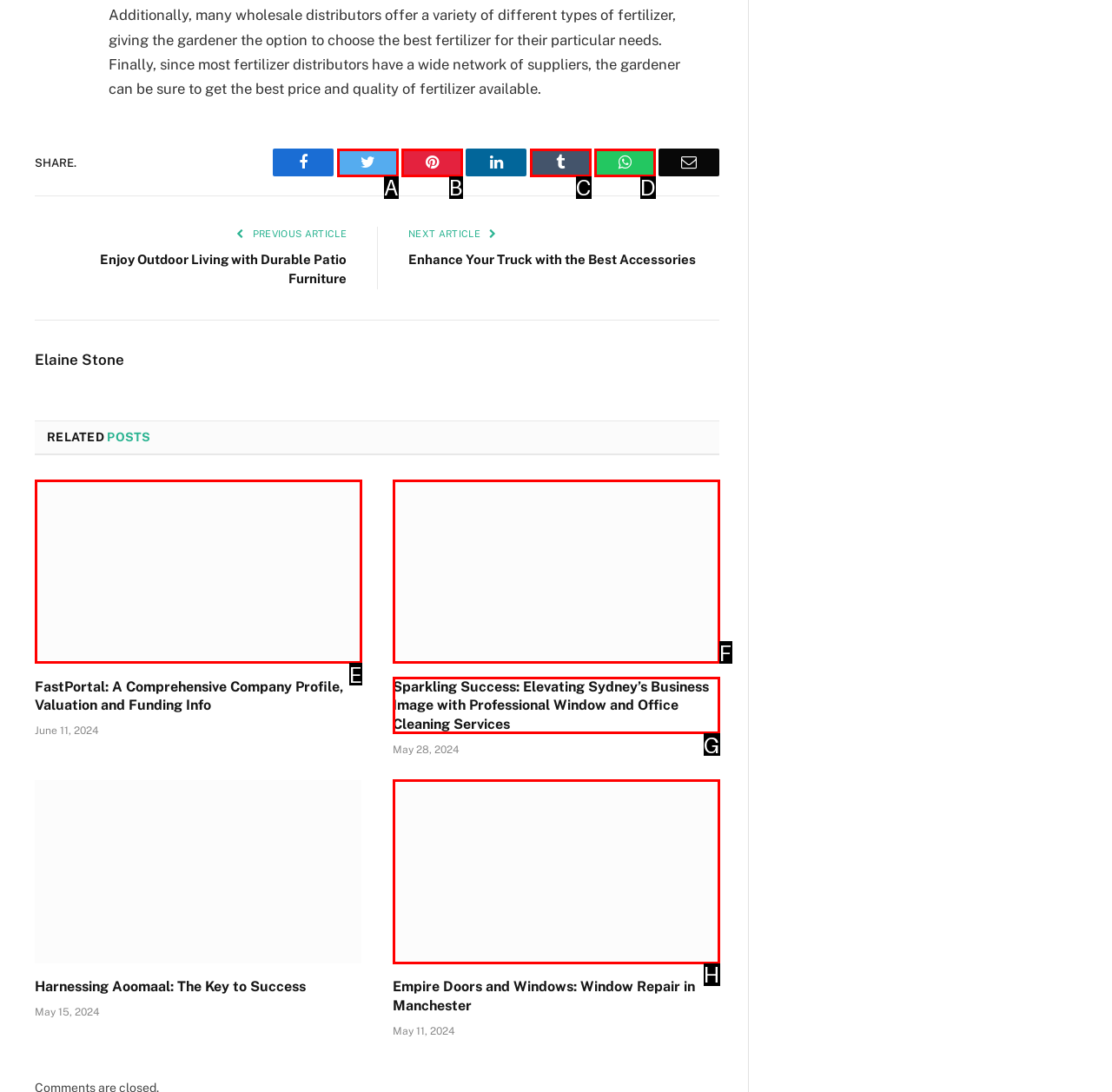Based on the element description: Twitter, choose the best matching option. Provide the letter of the option directly.

A